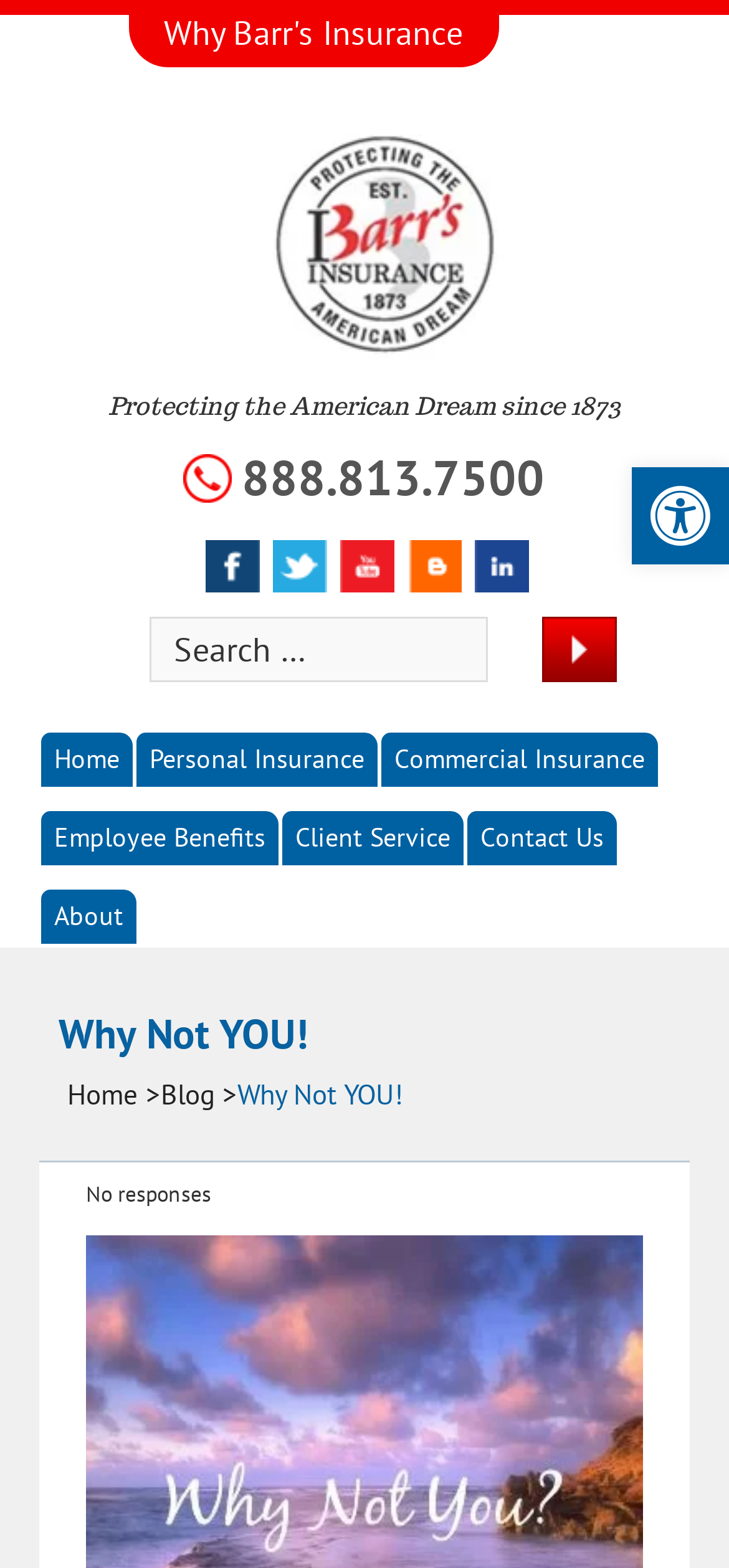Identify the bounding box coordinates for the region to click in order to carry out this instruction: "Go to Home page". Provide the coordinates using four float numbers between 0 and 1, formatted as [left, top, right, bottom].

[0.056, 0.467, 0.182, 0.501]